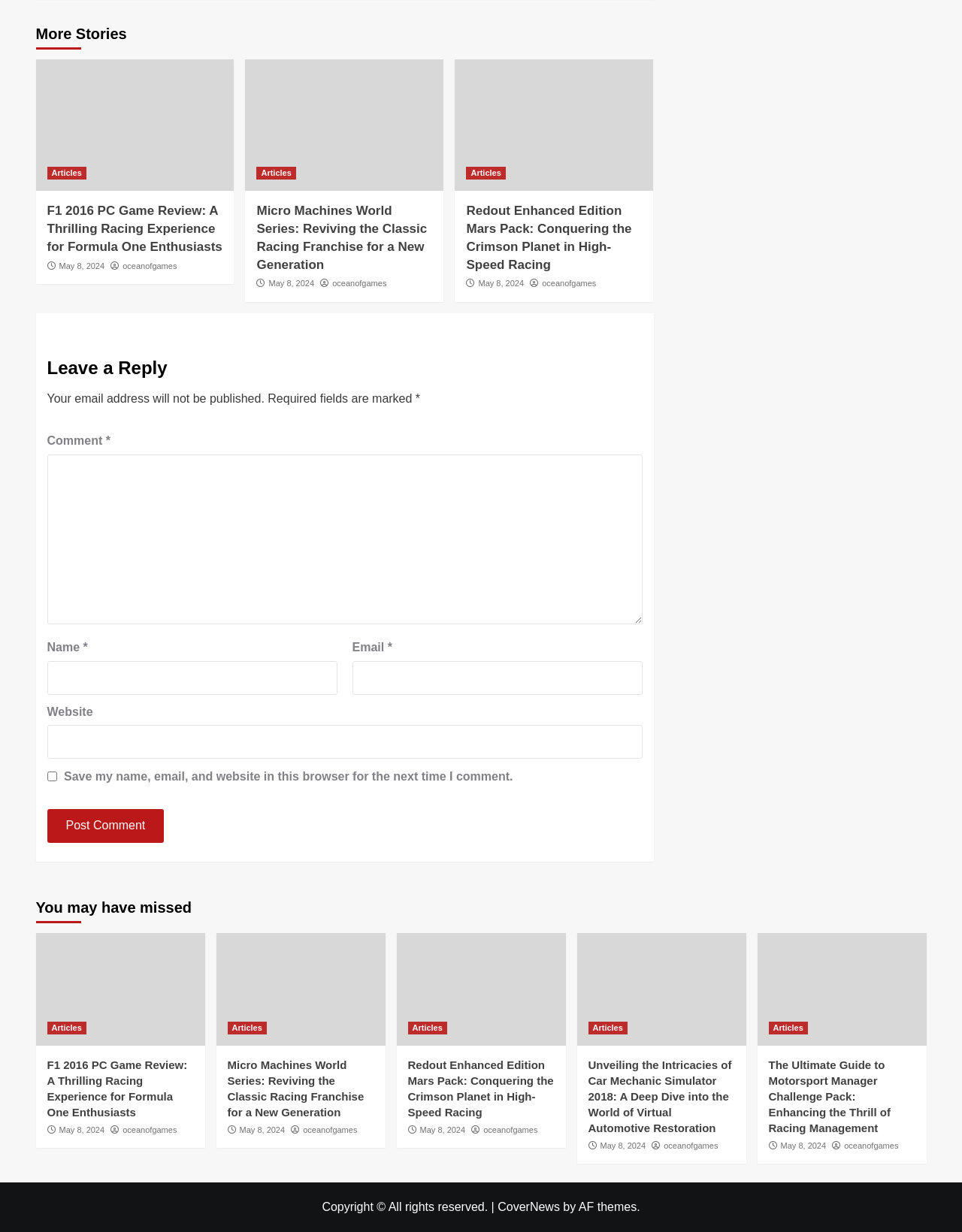What is the website associated with each article?
Could you give a comprehensive explanation in response to this question?

I looked at the figcaption elements for each article and found that they all contain a link element with the text 'oceanofgames', which appears to be the website associated with each article.